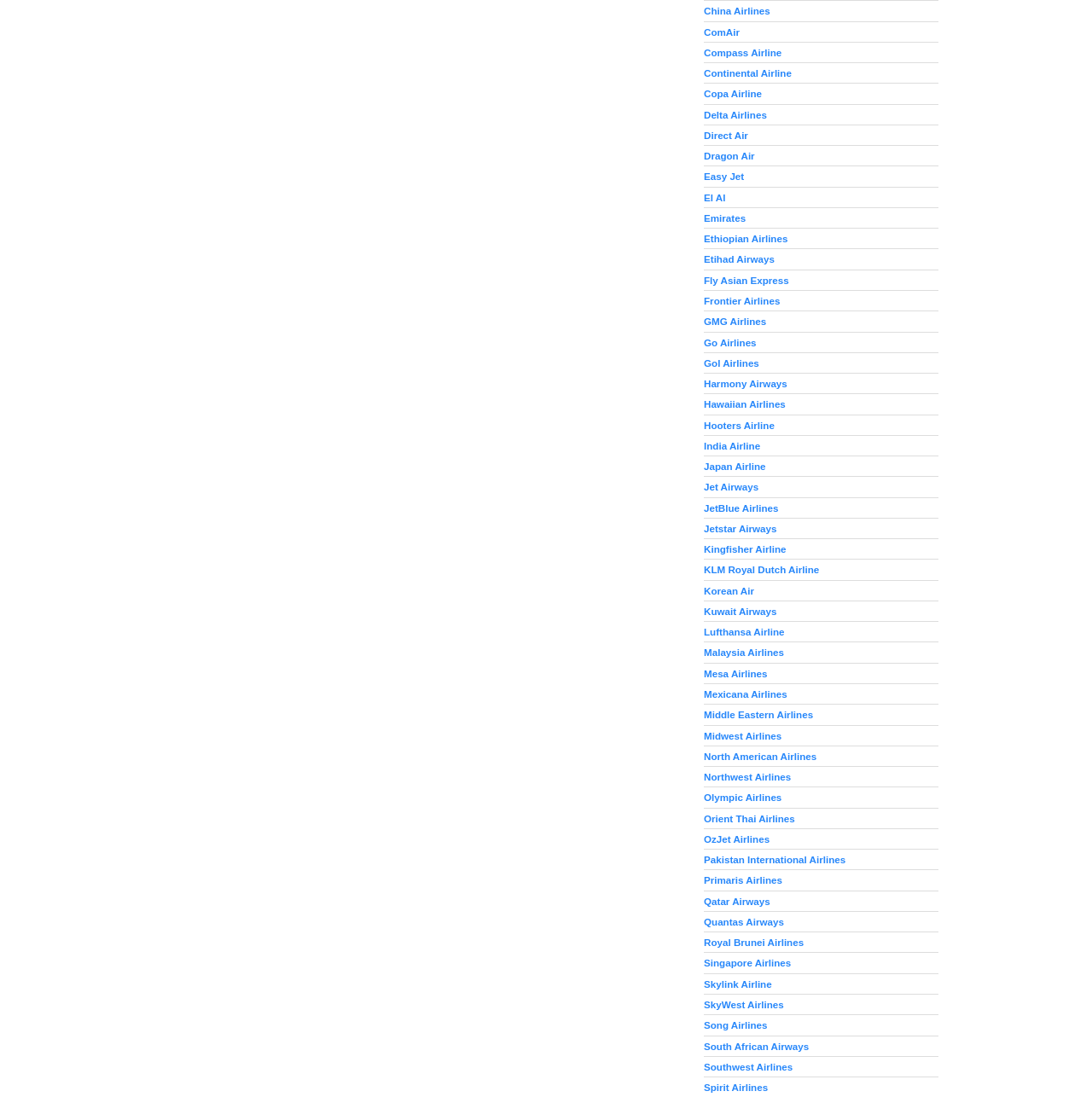Determine the bounding box coordinates of the UI element described below. Use the format (top-left x, top-left y, bottom-right x, bottom-right y) with floating point numbers between 0 and 1: KLM Royal Dutch Airline

[0.645, 0.514, 0.75, 0.524]